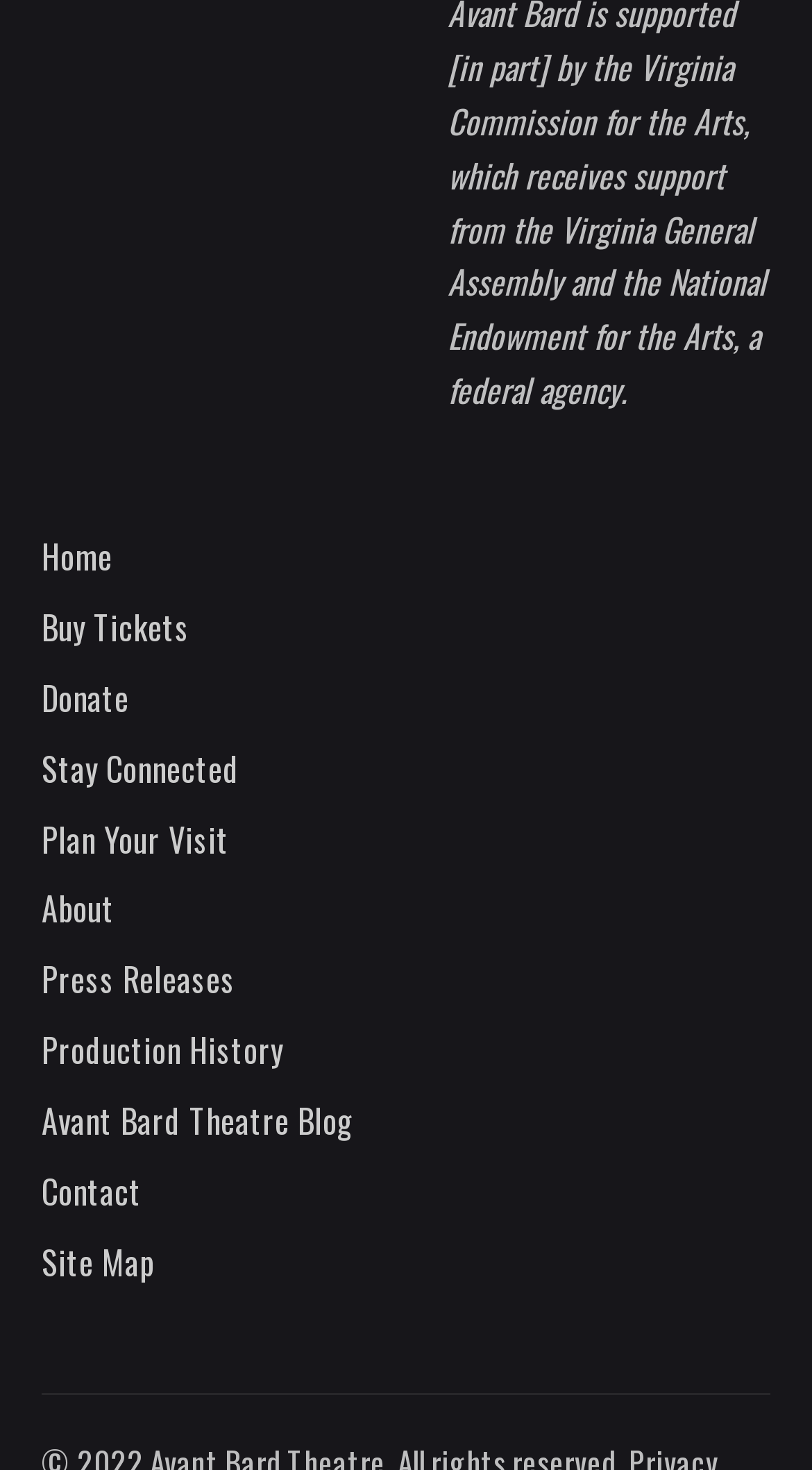Please provide the bounding box coordinates for the UI element as described: "nEnx". The coordinates must be four floats between 0 and 1, represented as [left, top, right, bottom].

None